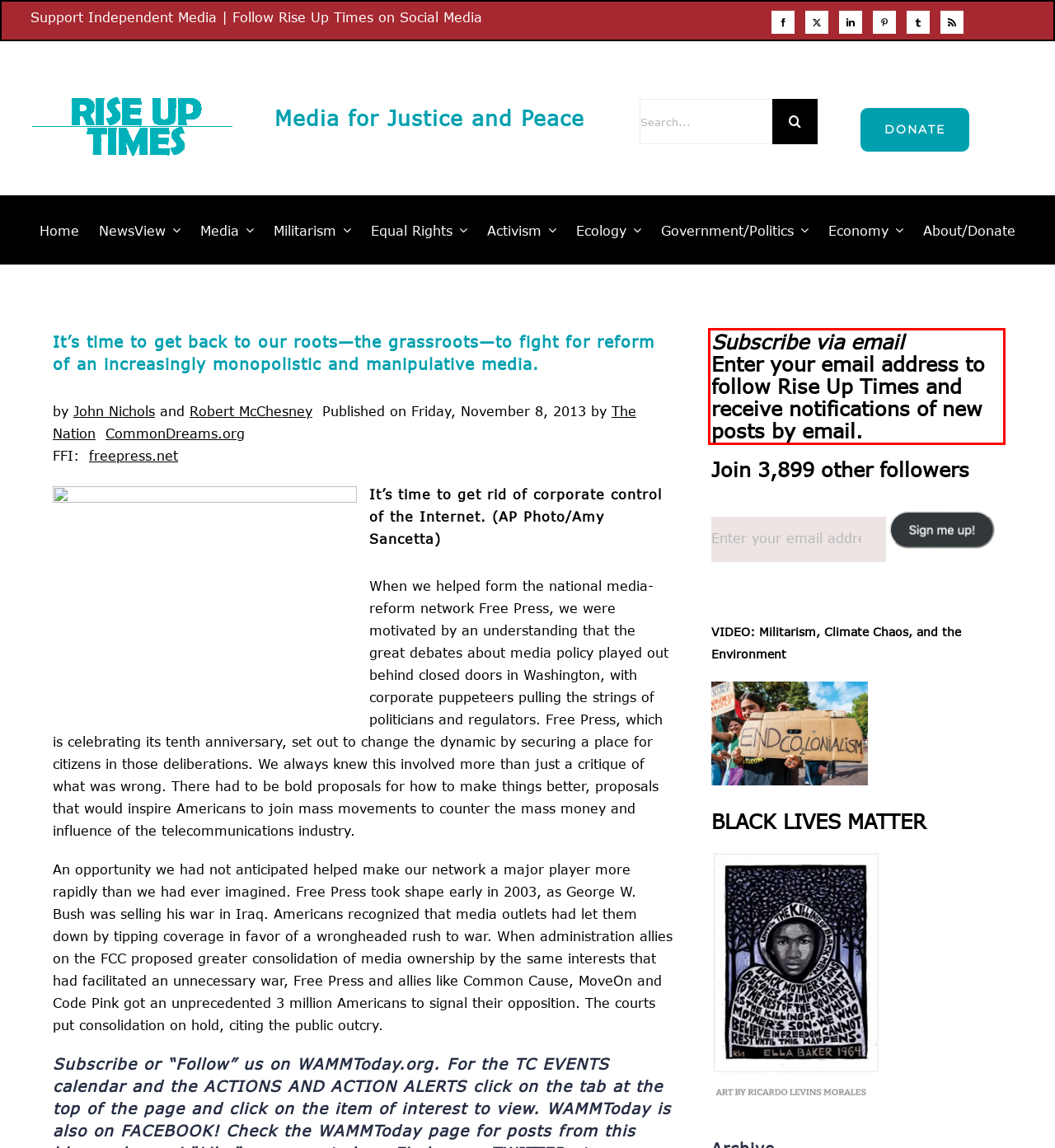Using the provided webpage screenshot, identify and read the text within the red rectangle bounding box.

Subscribe via email Enter your email address to follow Rise Up Times and receive notifications of new posts by email.